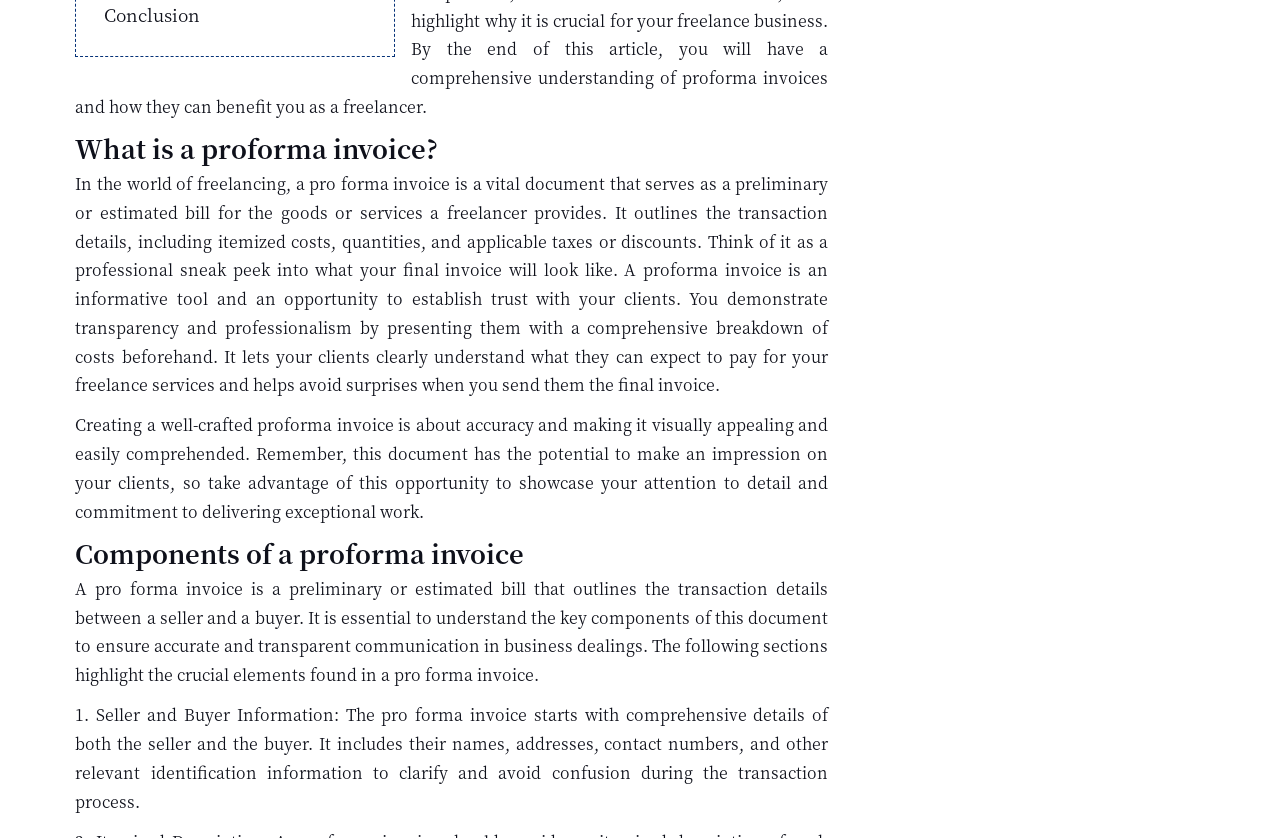What is the last section of the webpage about?
By examining the image, provide a one-word or phrase answer.

Conclusion